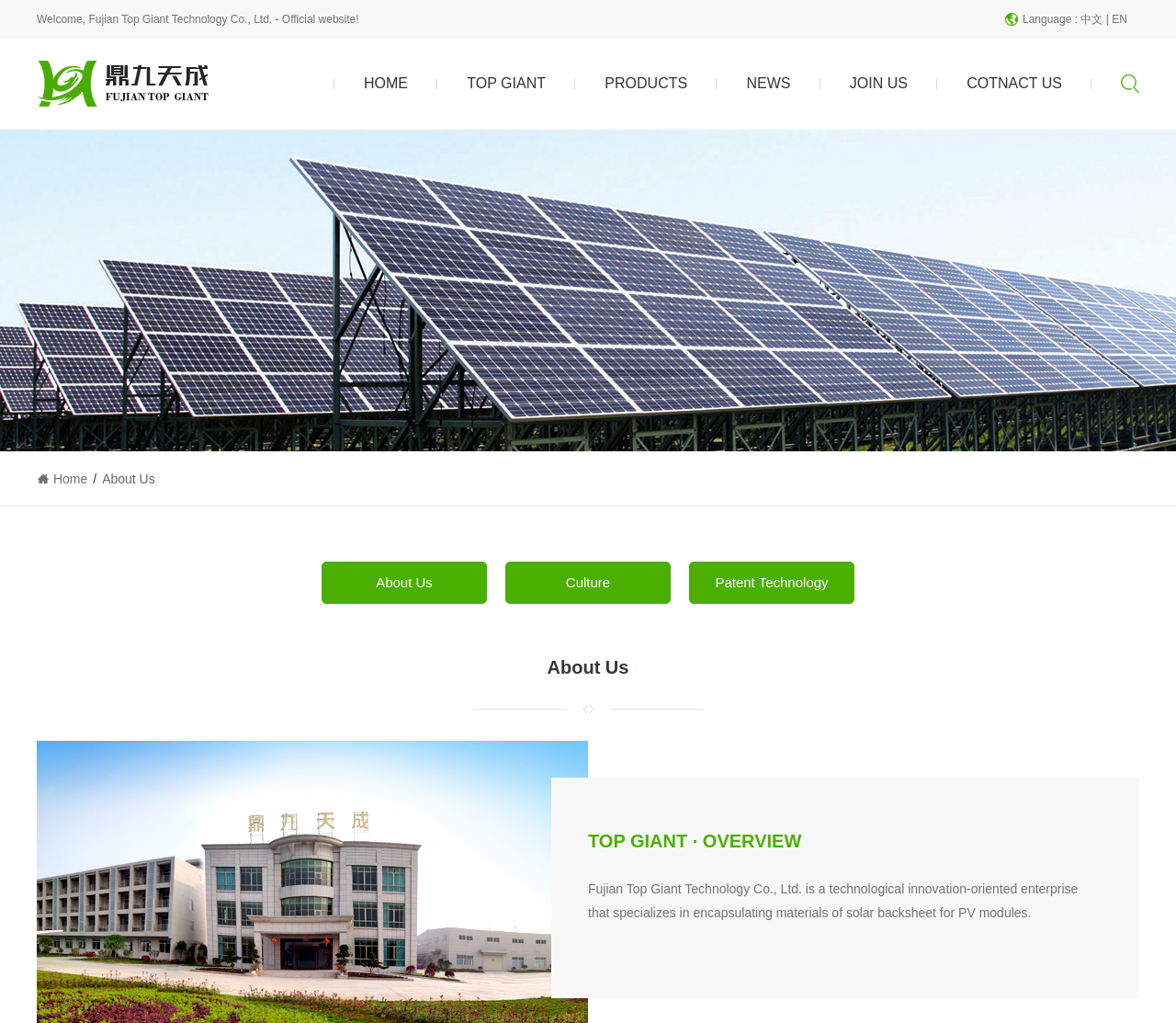Can you look at the image and give a comprehensive answer to the question:
What is the name of the company?

The name of the company can be found in the static text 'Welcome, Fujian Top Giant Technology Co., Ltd. - Official website!' at the top of the webpage, and also in the static text 'Fujian Top Giant Technology Co., Ltd. is a technological innovation-oriented enterprise...' in the main content area.